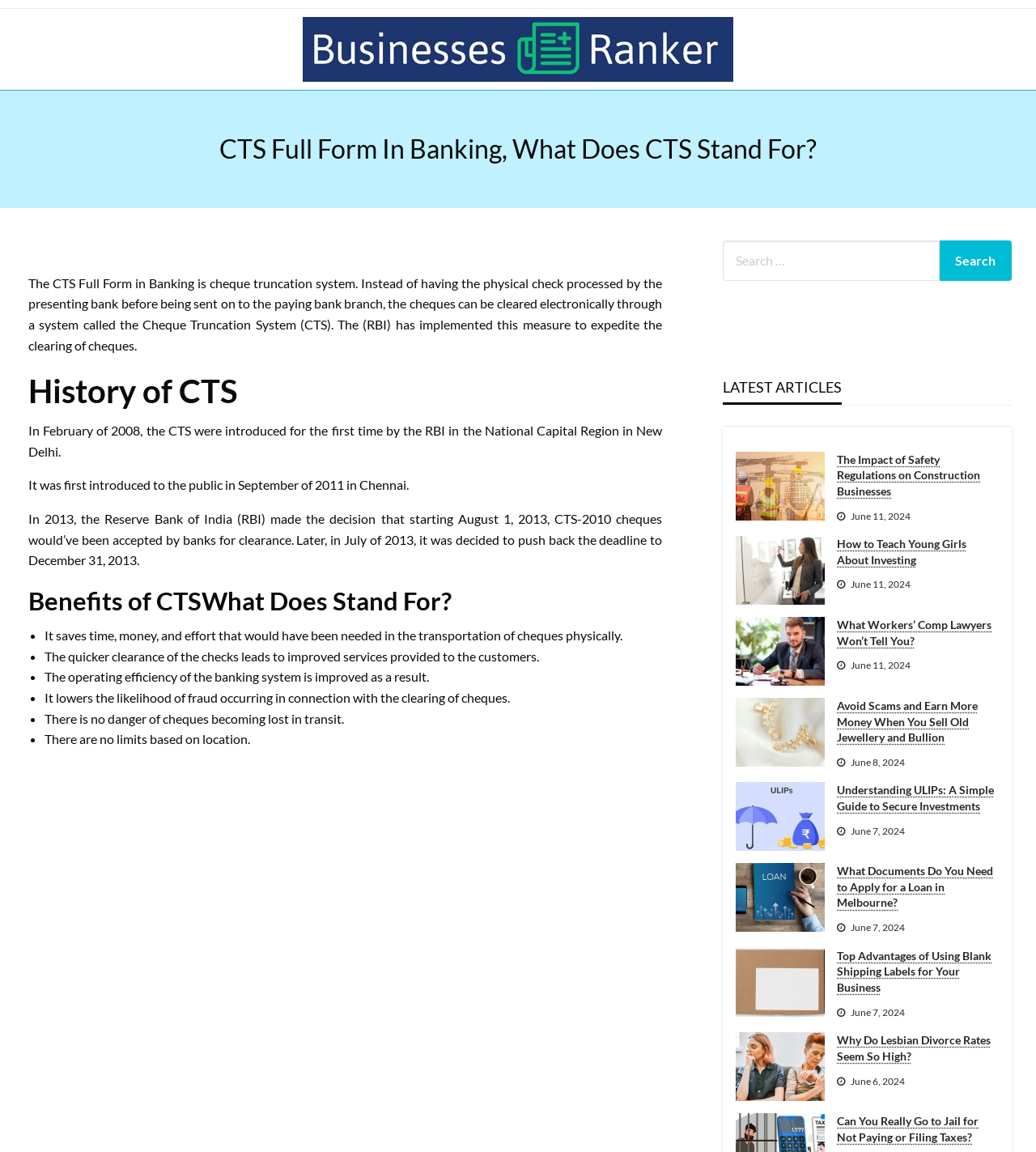Predict the bounding box coordinates for the UI element described as: "alt="ULIPs"". The coordinates should be four float numbers between 0 and 1, presented as [left, top, right, bottom].

[0.71, 0.701, 0.796, 0.714]